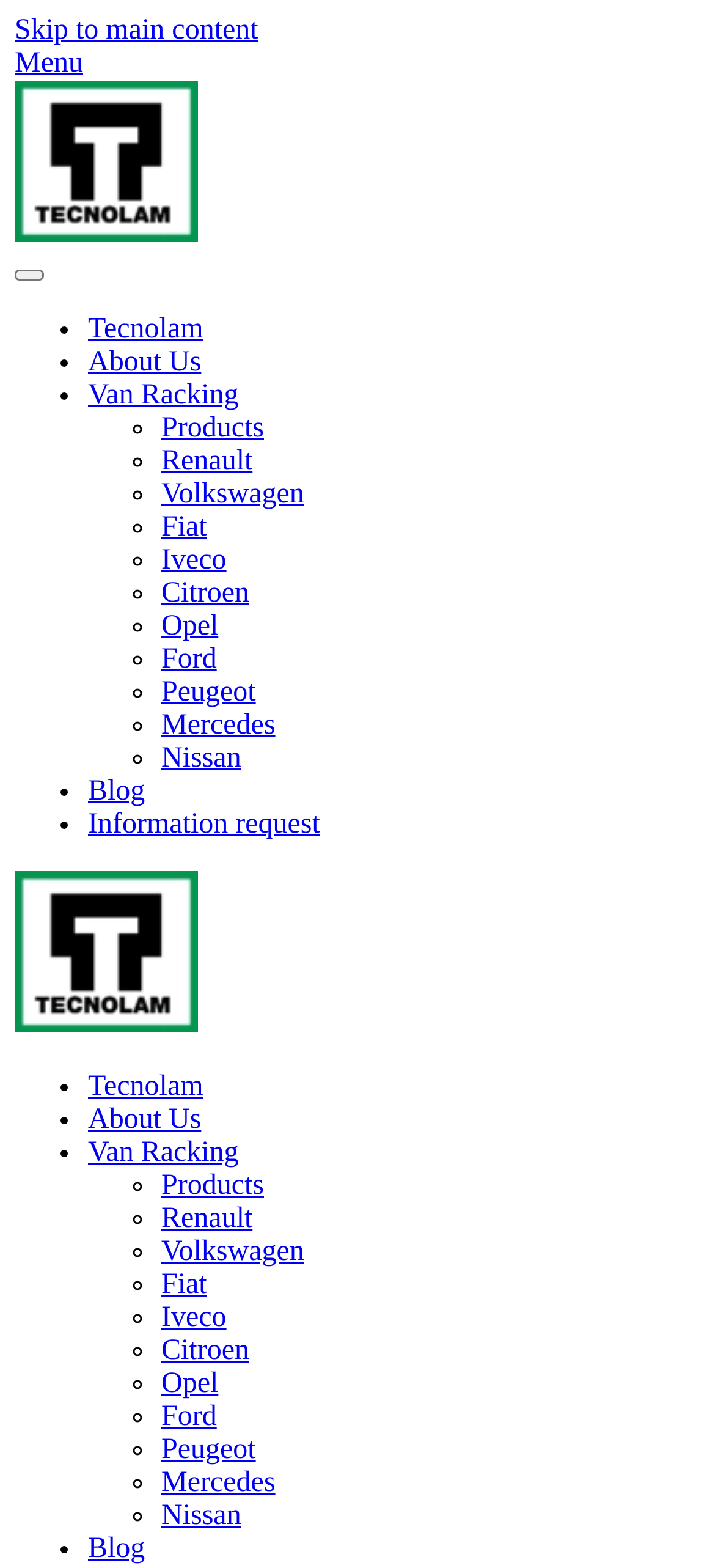Specify the bounding box coordinates of the area to click in order to execute this command: 'Read the Blog'. The coordinates should consist of four float numbers ranging from 0 to 1, and should be formatted as [left, top, right, bottom].

[0.123, 0.495, 0.203, 0.515]